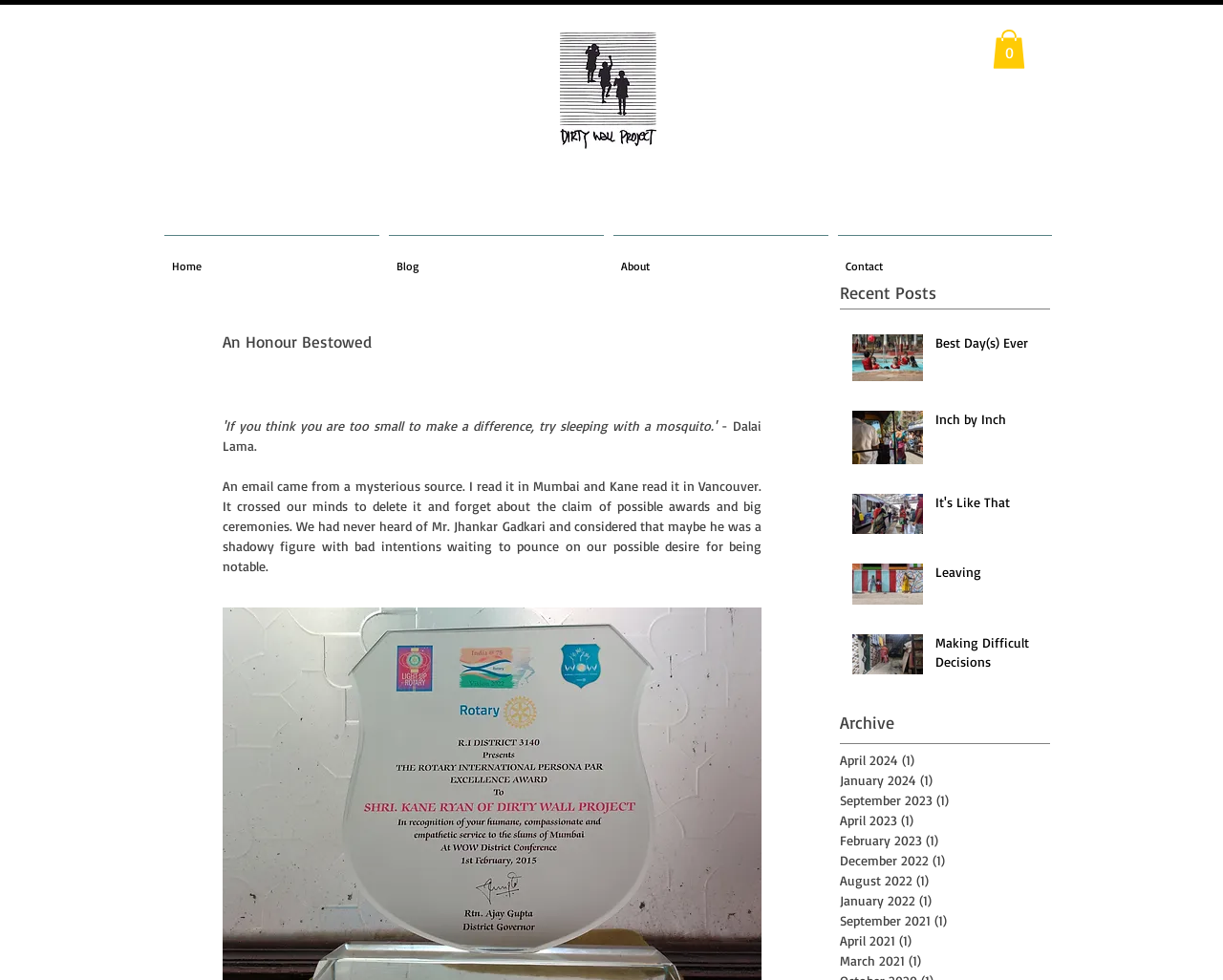Provide the bounding box coordinates of the HTML element this sentence describes: "December 2022 (1) 1 post". The bounding box coordinates consist of four float numbers between 0 and 1, i.e., [left, top, right, bottom].

[0.687, 0.868, 0.851, 0.888]